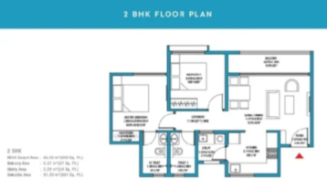Describe all the elements and aspects of the image comprehensively.

This image showcases the floor plan for a 2 BHK apartment at Godrej Bengal Lamps, situated in Budigere Cross, Whitefield, Bangalore, Karnataka. The layout is designed to combine spaciousness with thoughtful urban design, emphasizing natural light and comfort. 

The plan features a well-organized living area that seamlessly connects to a spacious kitchen. Two bedrooms are depicted, including a master bedroom with an attached bathroom, ensuring convenience and privacy. The guest bedroom also has ample space, making it ideal for family, guests, or even a home office. 

Highlighted in the design are large windows that invite abundant natural light, creating a warm and inviting ambiance throughout the apartment. With meticulous attention to detail, this 2 BHK layout is perfect for those seeking a cozy yet spacious living environment, maximizing the use of space while offering a homey feel.